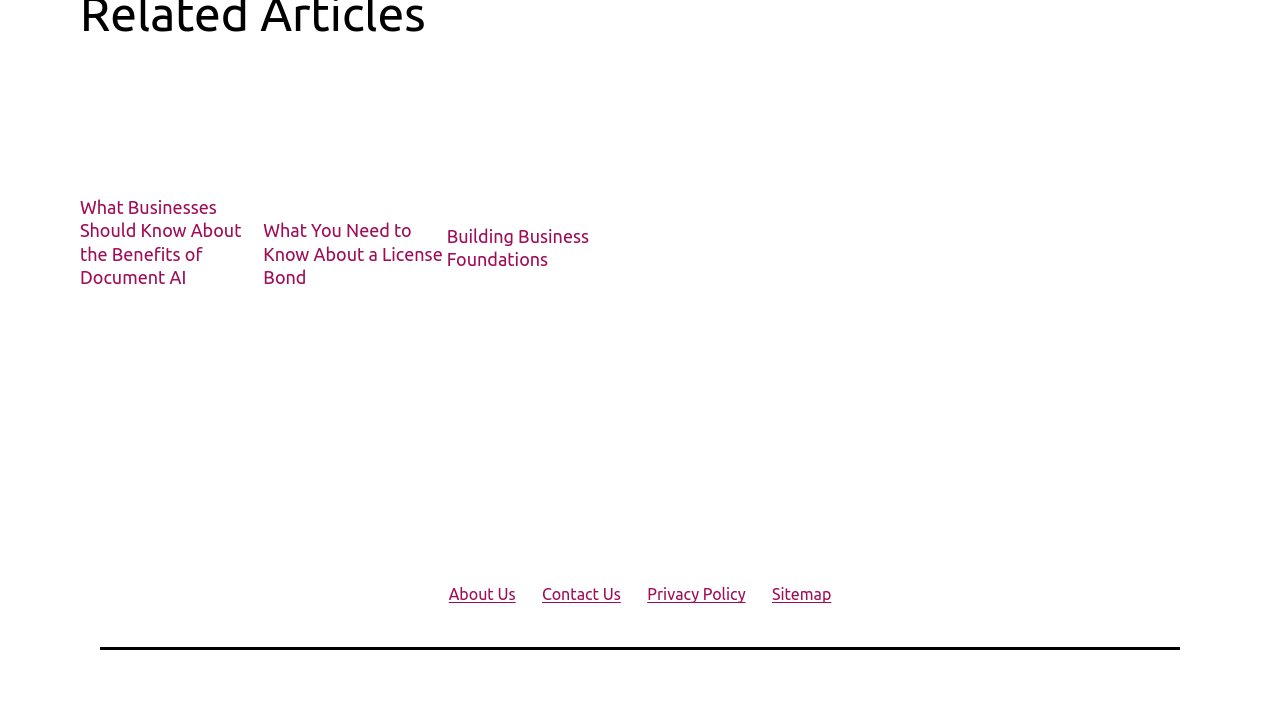Please find the bounding box coordinates of the element that needs to be clicked to perform the following instruction: "Check Privacy Policy". The bounding box coordinates should be four float numbers between 0 and 1, represented as [left, top, right, bottom].

[0.495, 0.79, 0.593, 0.861]